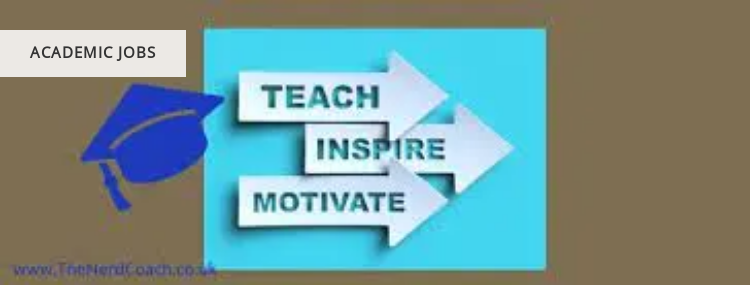Please respond in a single word or phrase: 
What symbol is used to emphasize the educational theme?

graduation cap